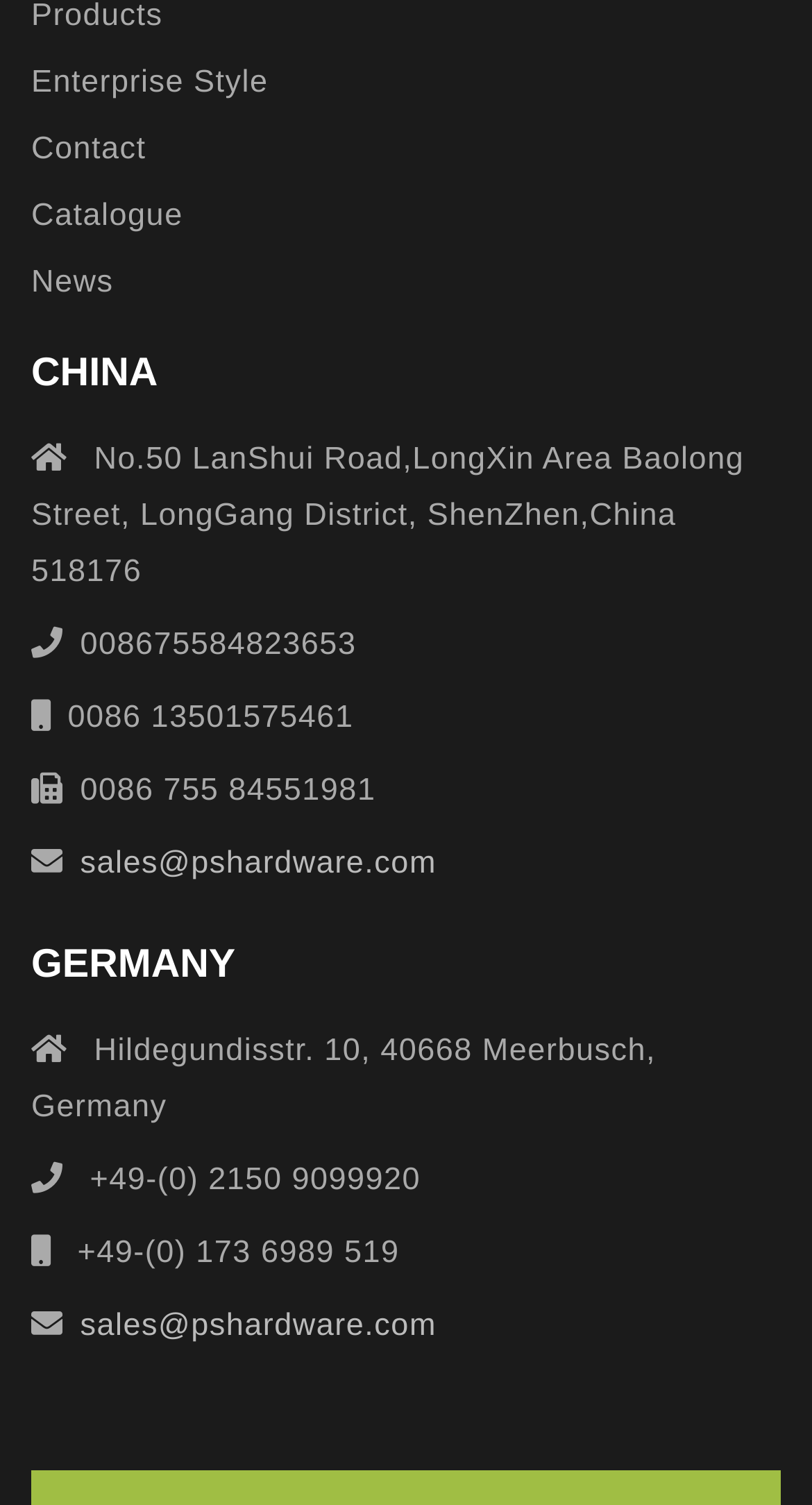Pinpoint the bounding box coordinates of the element you need to click to execute the following instruction: "Visit Contact page". The bounding box should be represented by four float numbers between 0 and 1, in the format [left, top, right, bottom].

[0.038, 0.086, 0.18, 0.112]